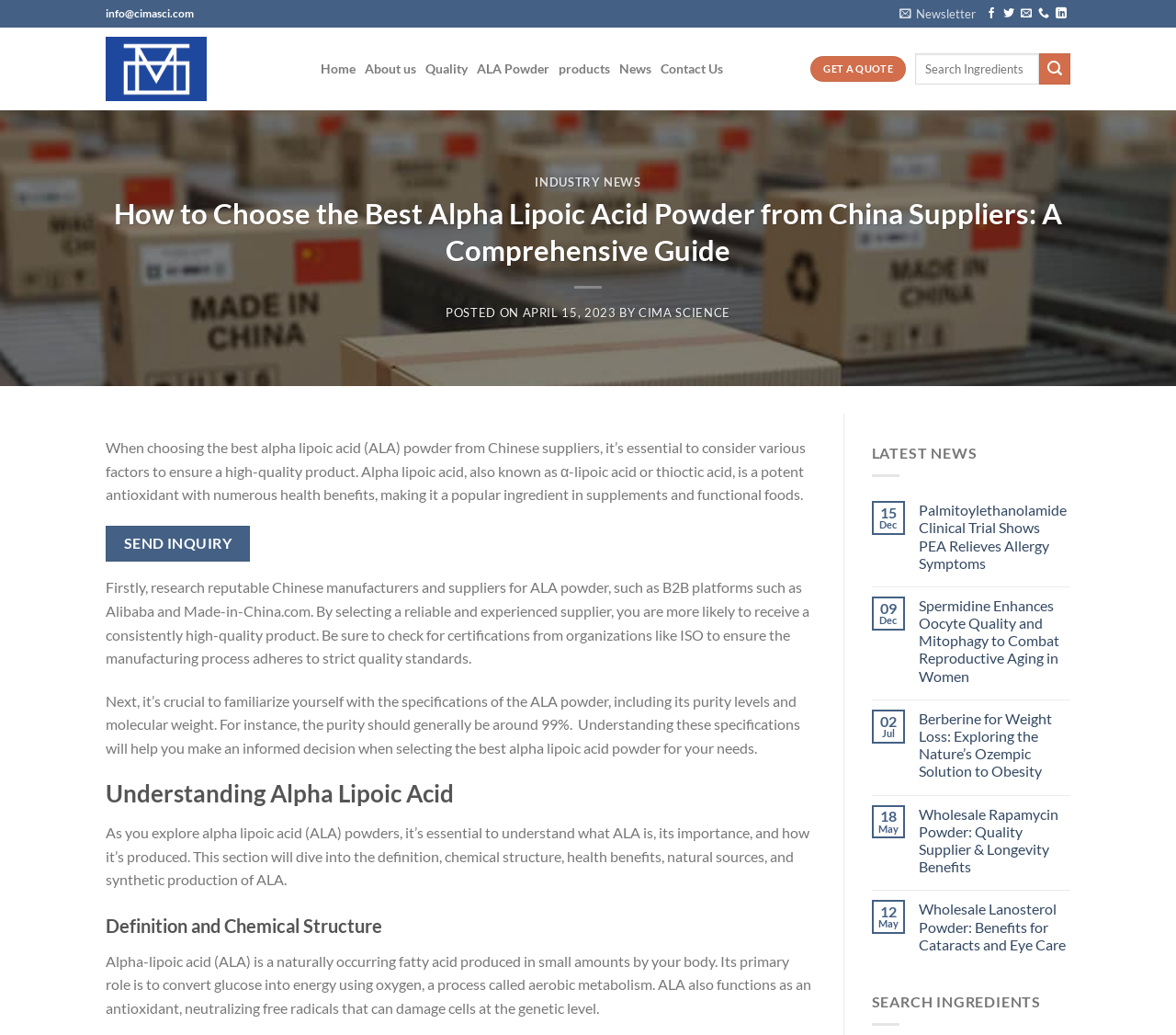Kindly determine the bounding box coordinates of the area that needs to be clicked to fulfill this instruction: "Get a quote".

[0.689, 0.054, 0.77, 0.079]